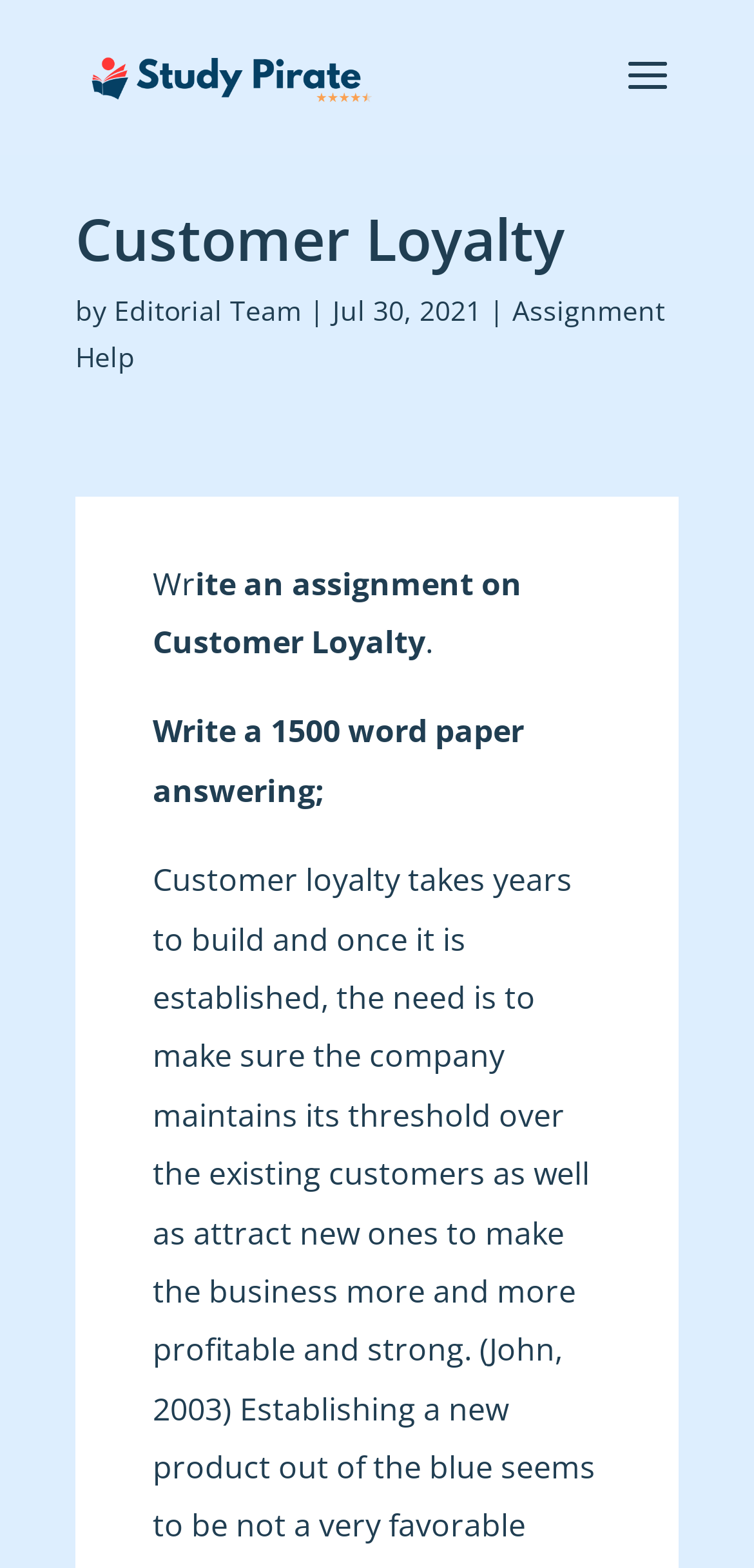What is the type of help provided on this webpage?
Respond with a short answer, either a single word or a phrase, based on the image.

Homework Help